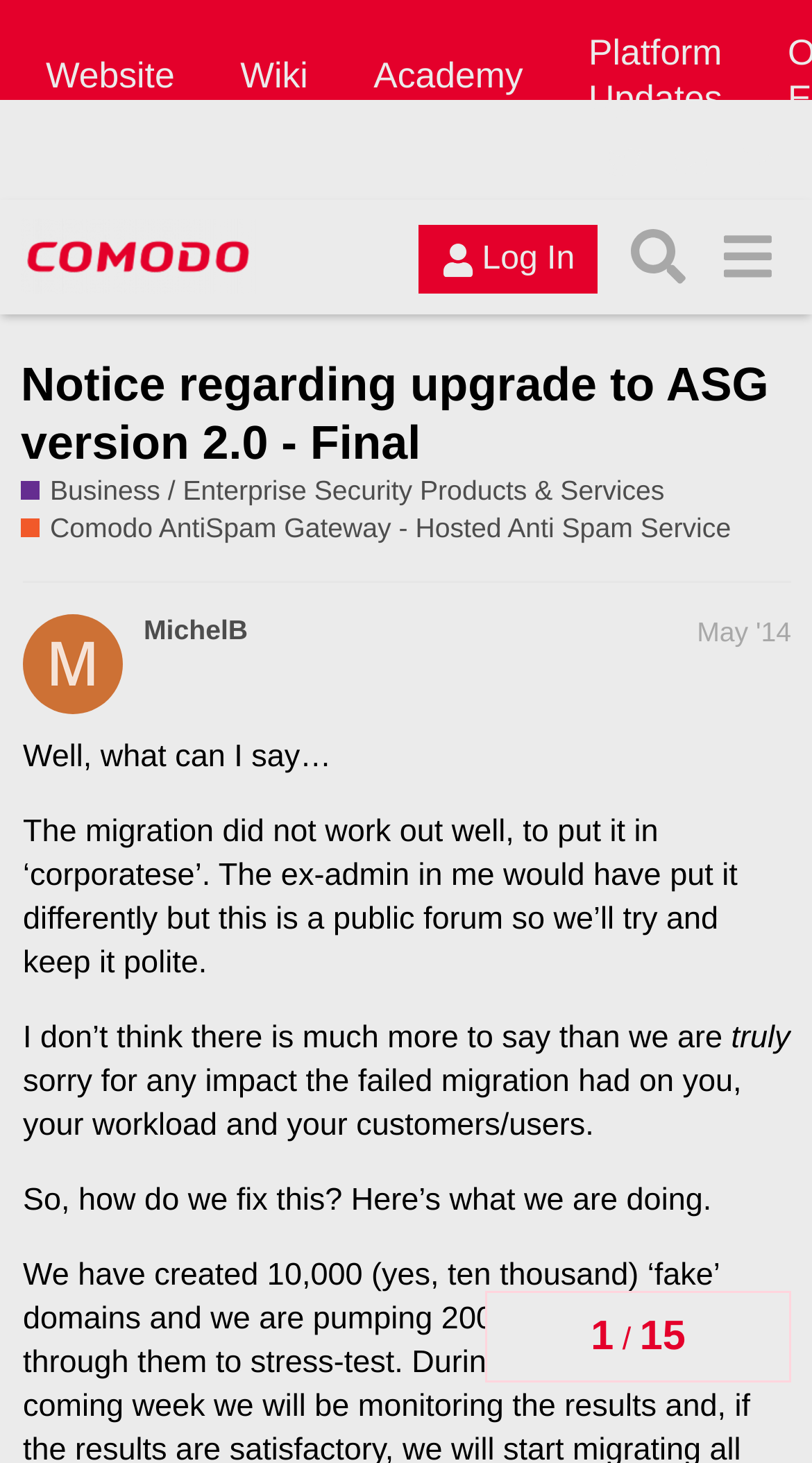Please answer the following question using a single word or phrase: 
What is the name of the forum?

Comodo Forum